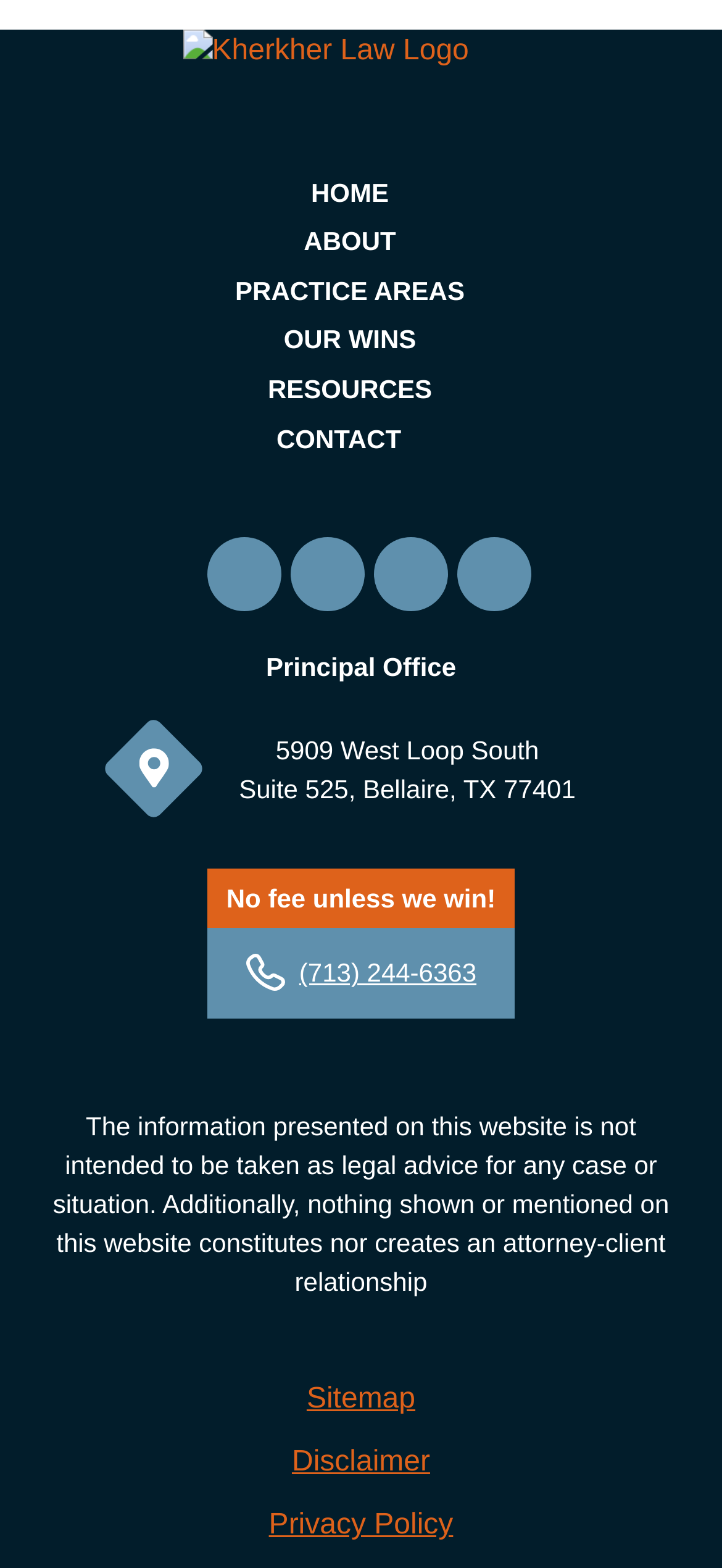What is the position of the logo?
From the details in the image, provide a complete and detailed answer to the question.

I looked at the bounding box coordinates of the 'Kherkher Law Logo' link, which are [0.062, 0.019, 0.956, 0.083]. The y1 coordinate is 0.019, which indicates that the logo is located at the top of the webpage. The x1 coordinate is 0.062, which indicates that the logo is located at the left side of the webpage.